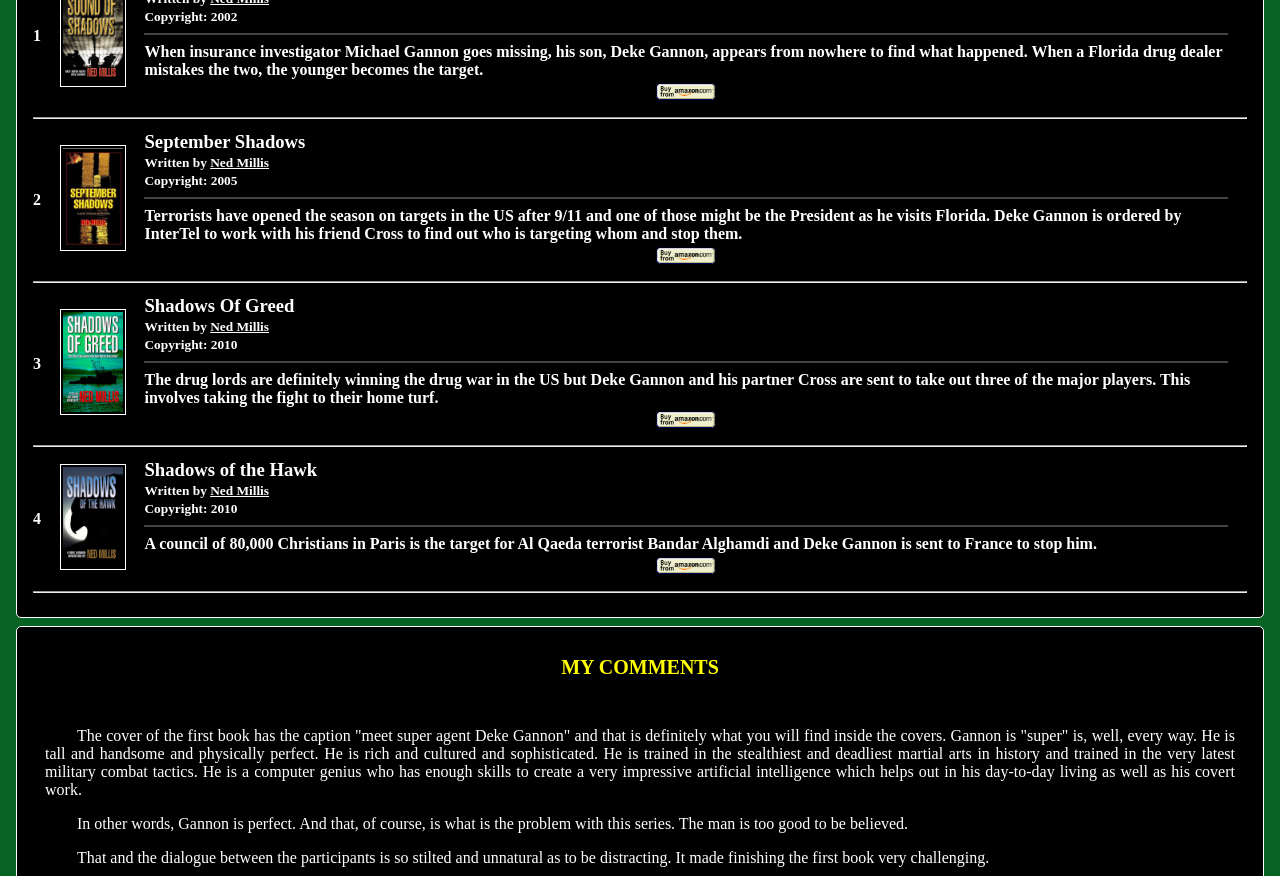Please answer the following question as detailed as possible based on the image: 
What is the target of Al Qaeda terrorist Bandar Alghamdi?

The target of Al Qaeda terrorist Bandar Alghamdi is 'A council of 80,000 Christians in Paris' which can be found in the text 'A council of 80,000 Christians in Paris is the target for Al Qaeda terrorist Bandar Alghamdi and Deke Gannon is sent to France to stop him.' with the bounding box coordinates [0.113, 0.61, 0.857, 0.63]